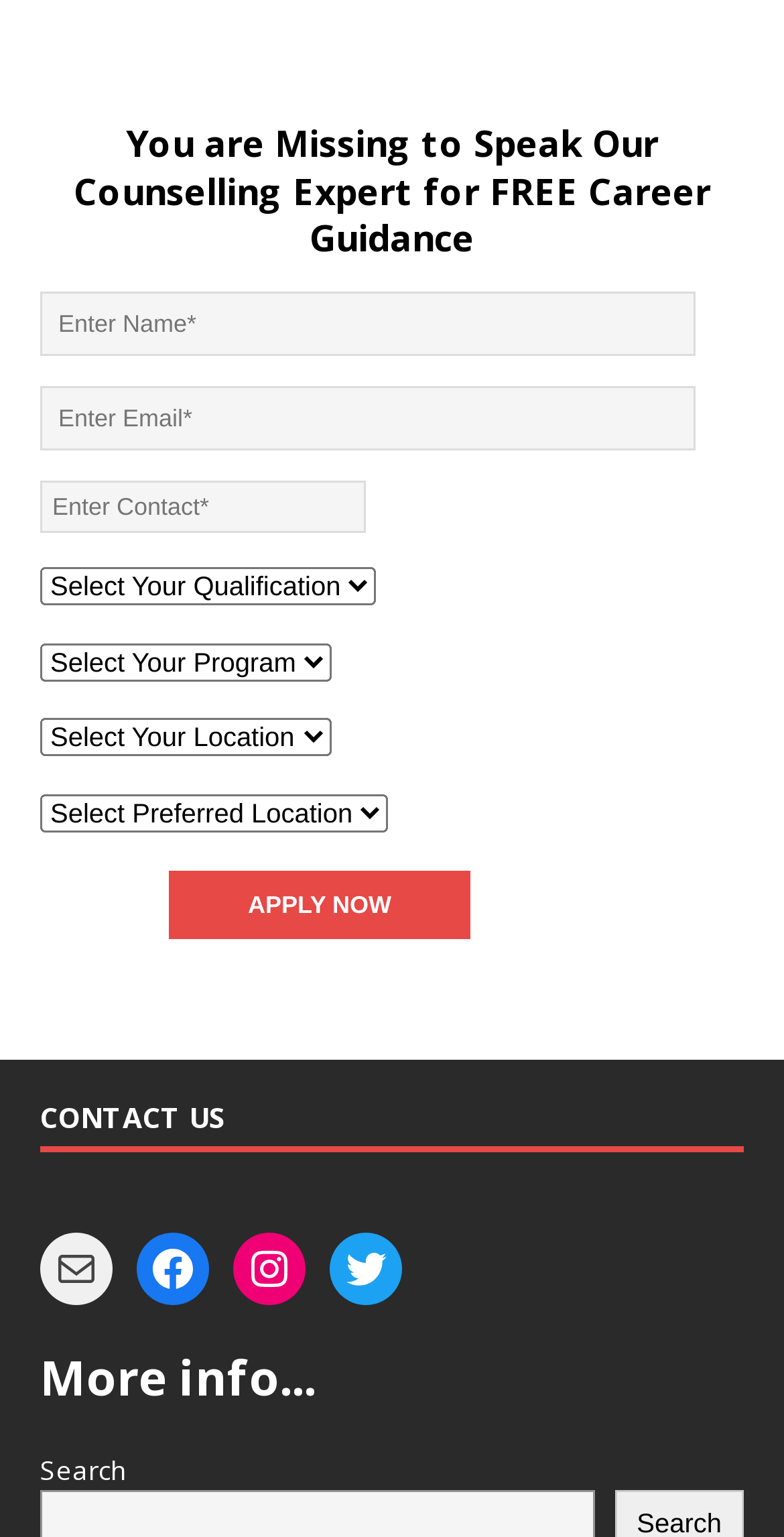How many social media links are available?
Please answer the question with as much detail and depth as you can.

The webpage contains links to four social media platforms: Mail, Facebook, Instagram, and Twitter. These links are located at the bottom of the page, indicating that they are used to connect with the organization on various social media platforms.